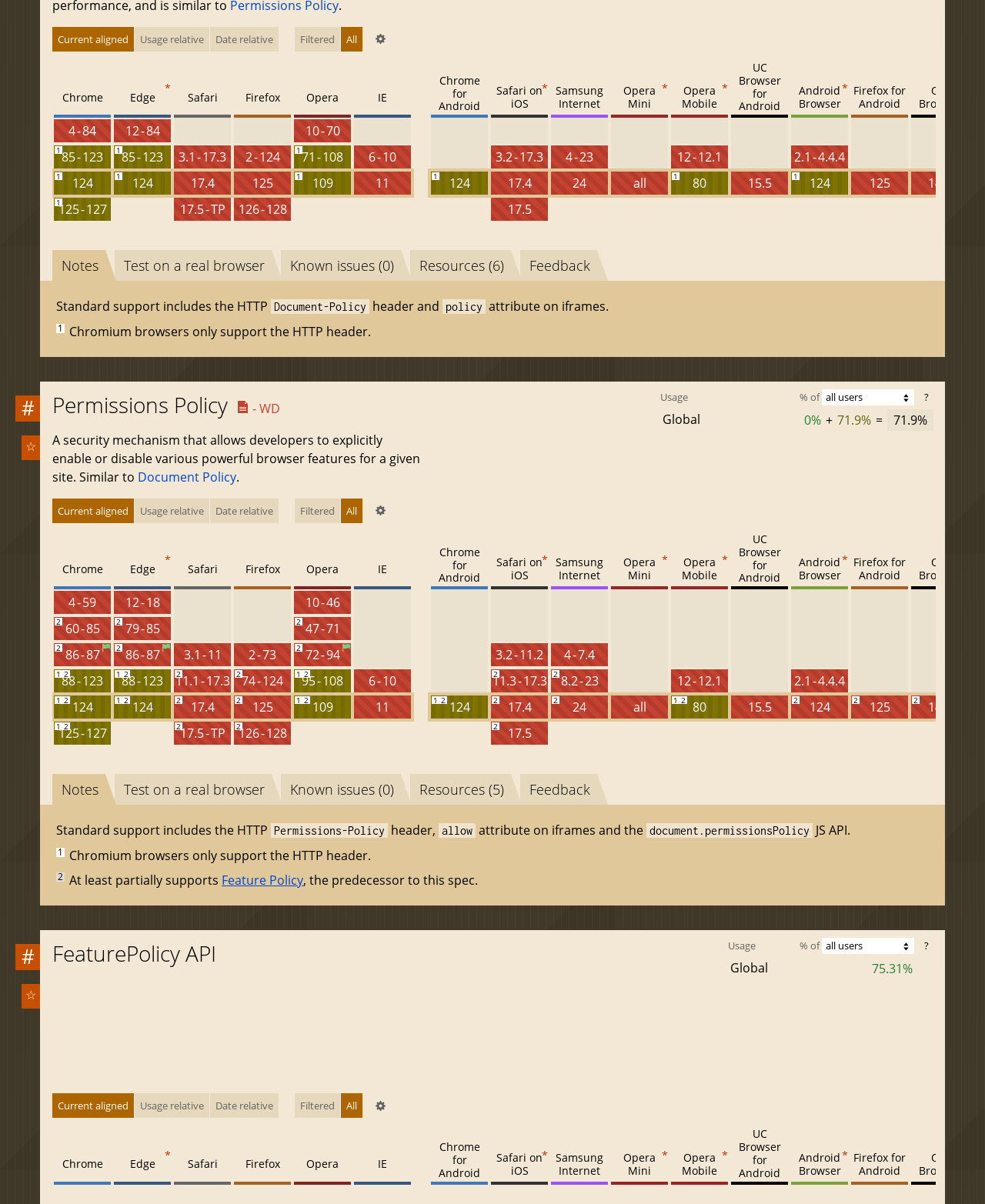What is the relation between Permissions Policy and Document Policy?
From the image, respond using a single word or phrase.

Similar